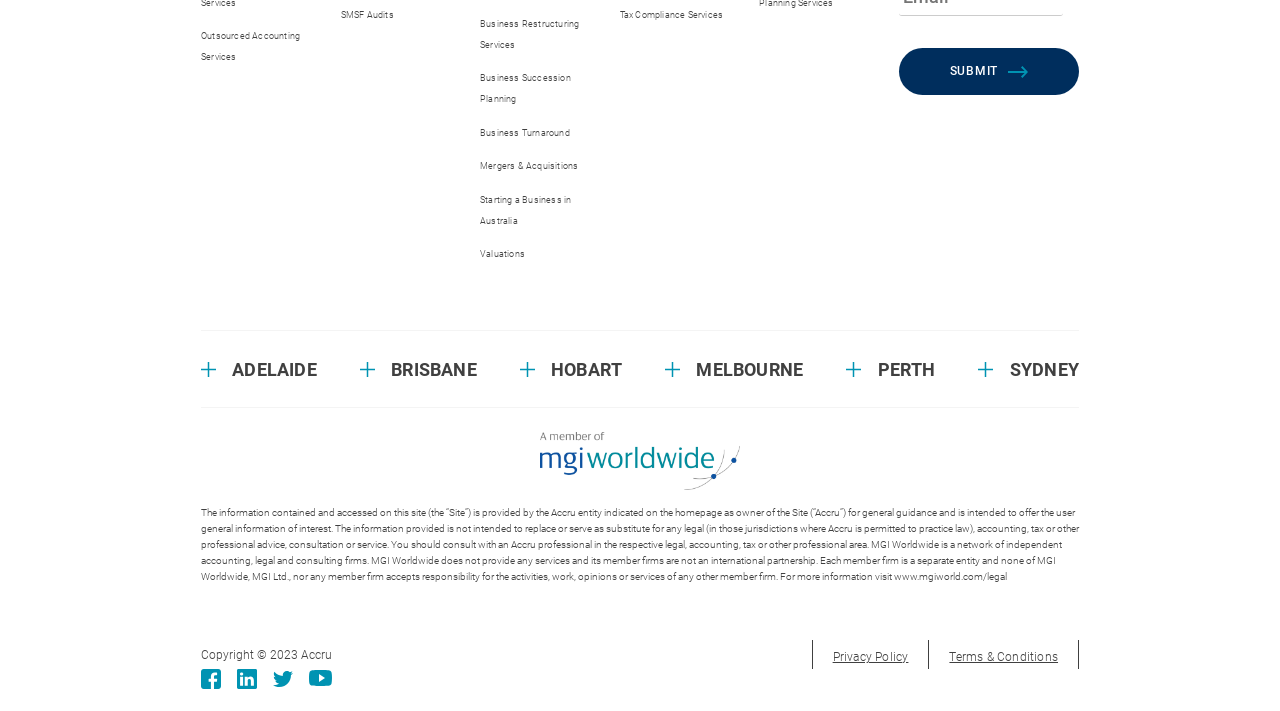Find the bounding box coordinates of the element to click in order to complete the given instruction: "Click on Outsourced Accounting Services."

[0.157, 0.043, 0.234, 0.088]